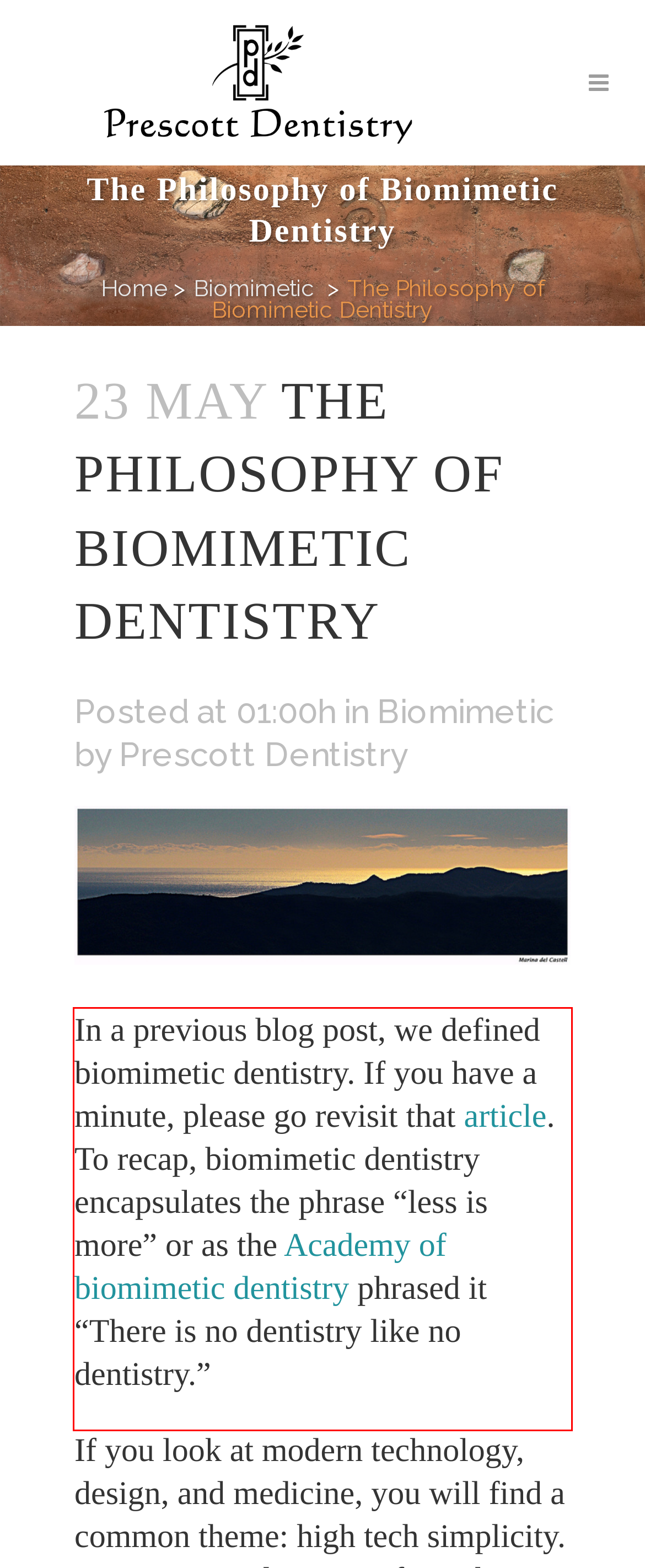You have a screenshot of a webpage with a UI element highlighted by a red bounding box. Use OCR to obtain the text within this highlighted area.

In a previous blog post, we defined biomimetic dentistry. If you have a minute, please go revisit that article. To recap, biomimetic dentistry encapsulates the phrase “less is more” or as the Academy of biomimetic dentistry phrased it “There is no dentistry like no dentistry.”